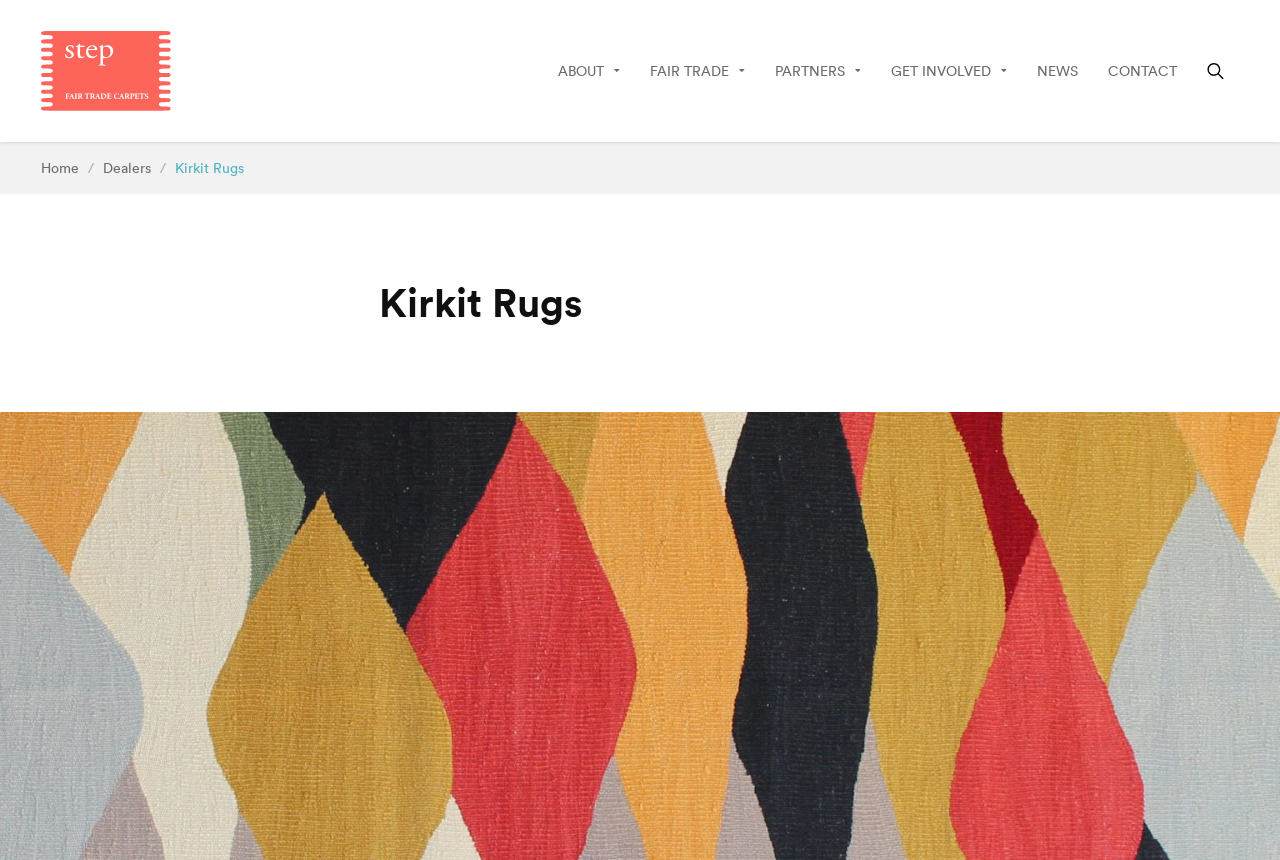Identify the bounding box coordinates of the clickable region to carry out the given instruction: "search for something".

[0.943, 0.066, 0.956, 0.094]